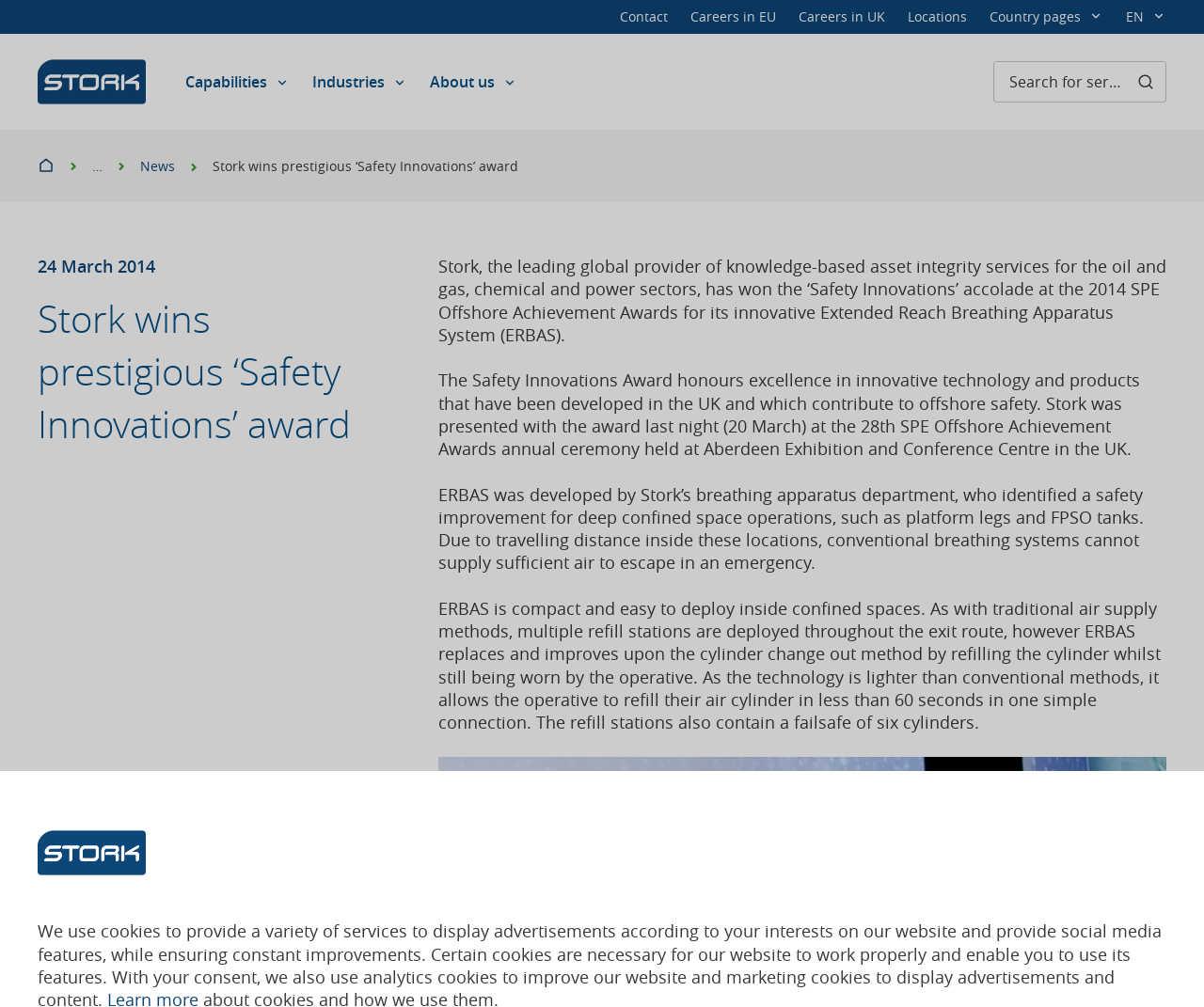Given the description "Careers in UK", provide the bounding box coordinates of the corresponding UI element.

[0.663, 0.008, 0.735, 0.026]